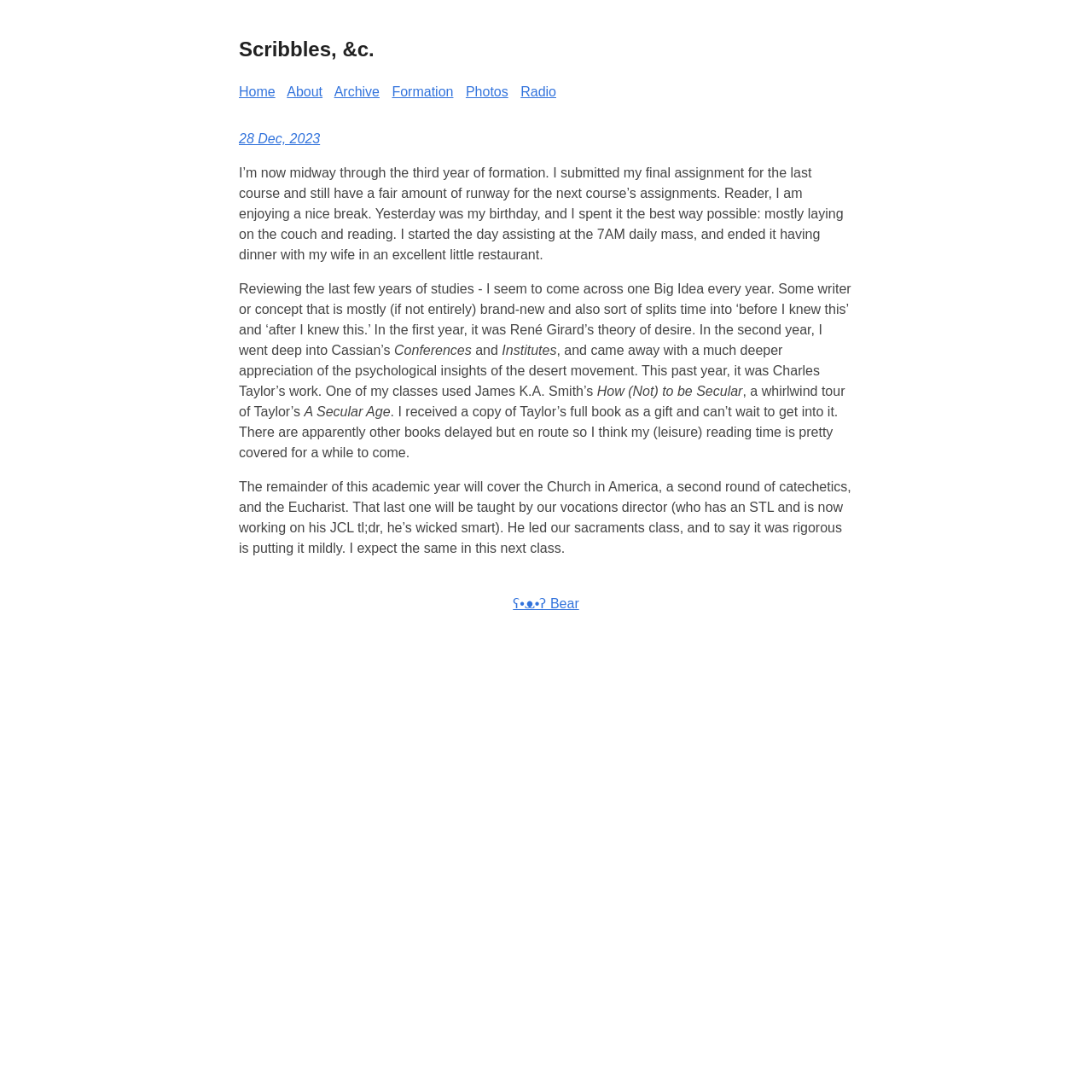Determine the bounding box coordinates of the UI element that matches the following description: "Formation". The coordinates should be four float numbers between 0 and 1 in the format [left, top, right, bottom].

[0.359, 0.077, 0.415, 0.09]